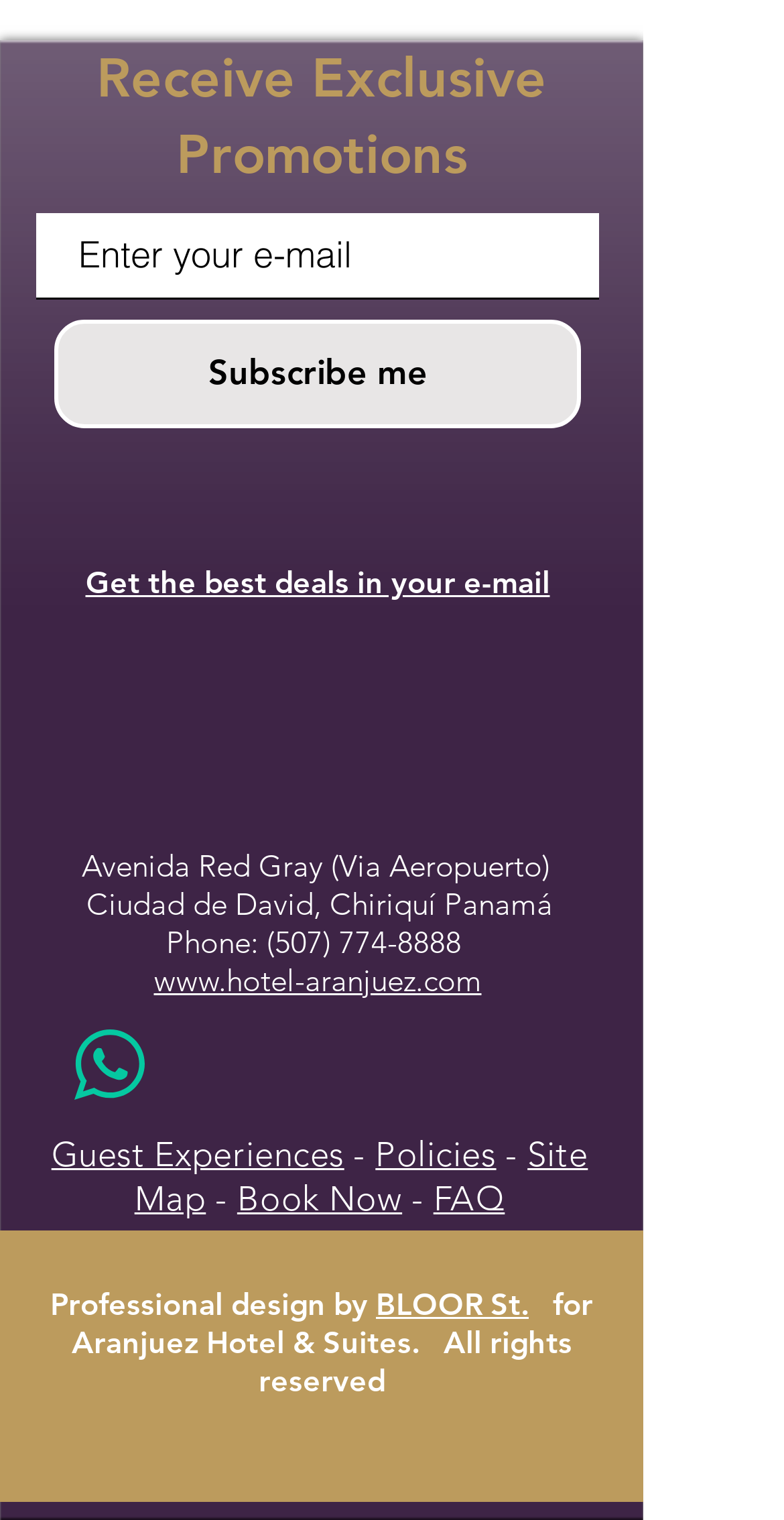Please identify the bounding box coordinates of the area that needs to be clicked to follow this instruction: "Enter email address".

[0.046, 0.14, 0.764, 0.197]